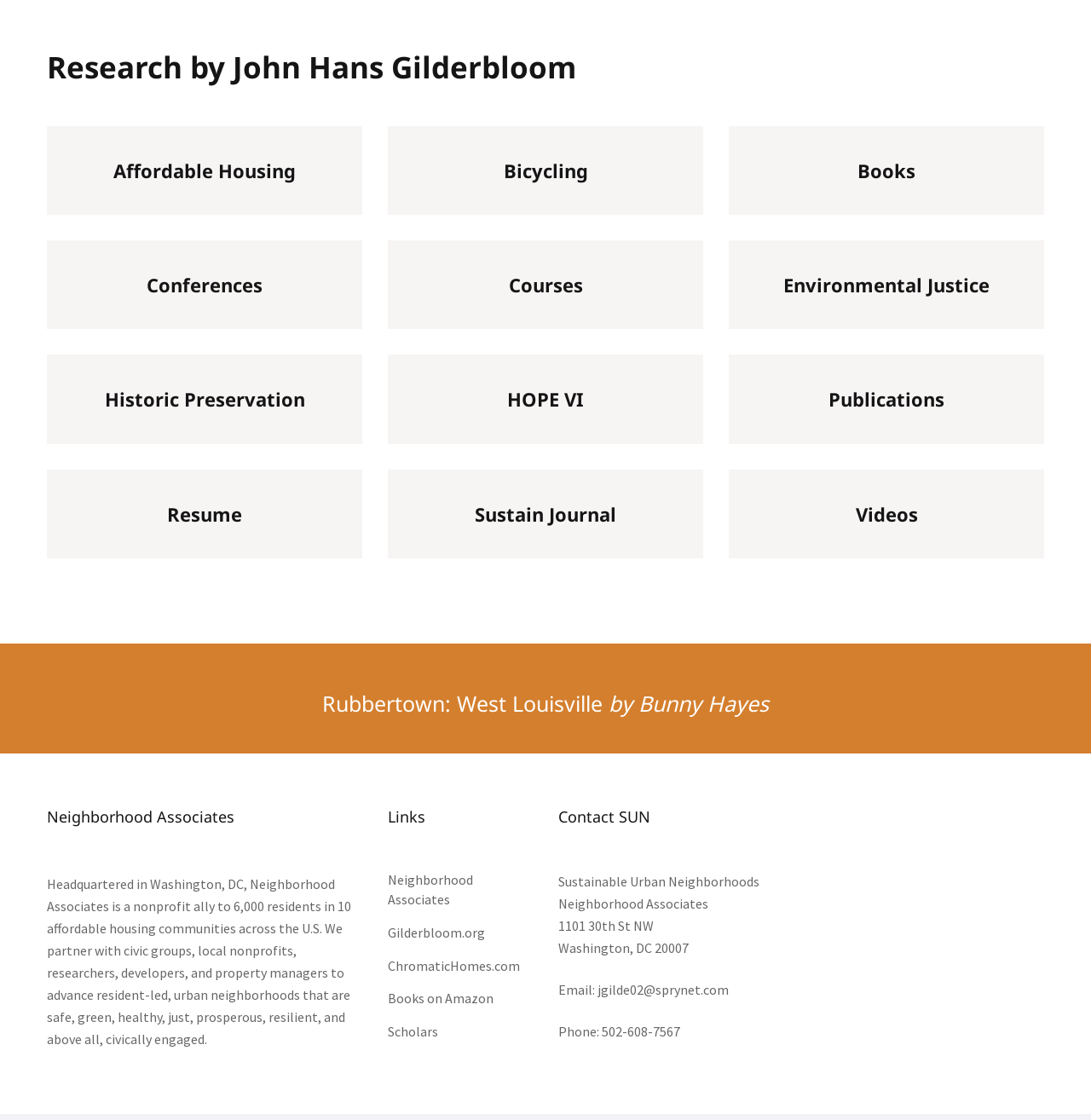Please identify the bounding box coordinates of the clickable area that will fulfill the following instruction: "Click on Affordable Housing". The coordinates should be in the format of four float numbers between 0 and 1, i.e., [left, top, right, bottom].

[0.104, 0.143, 0.271, 0.161]